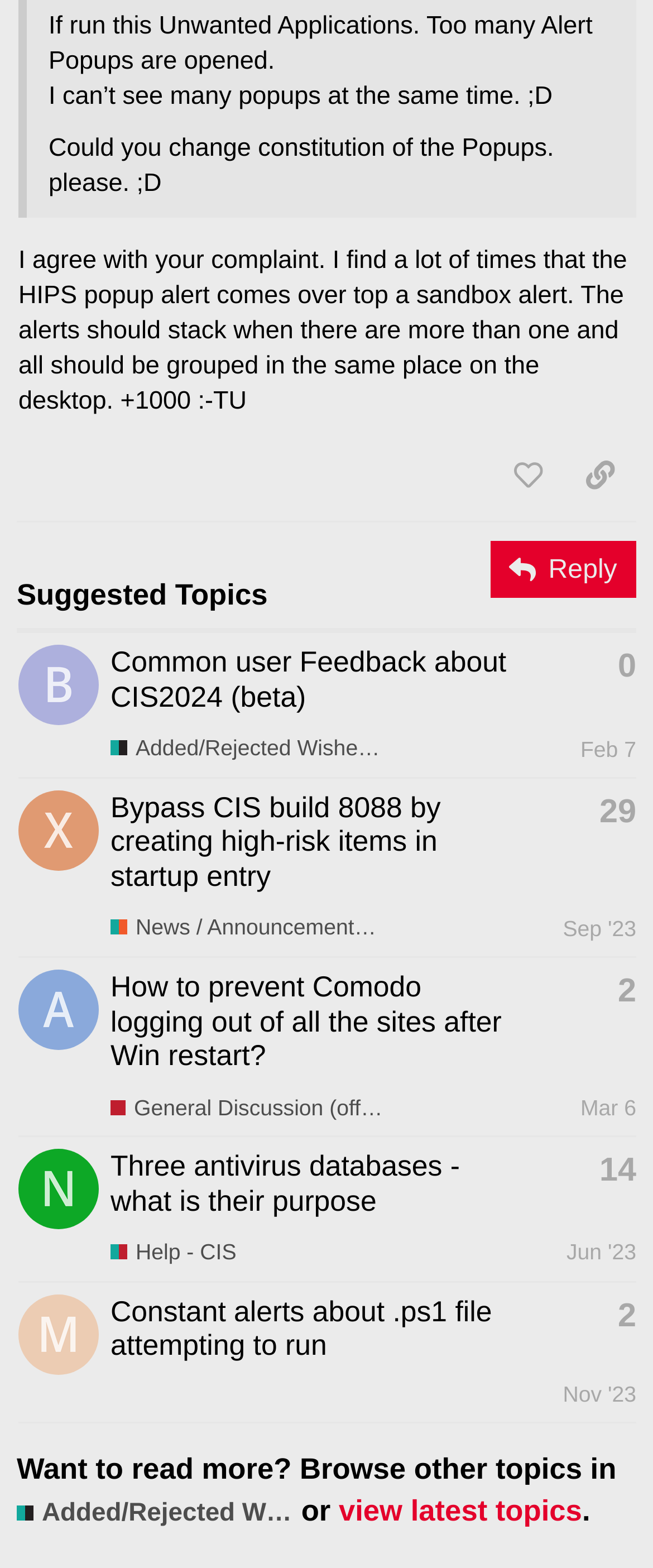Identify the bounding box coordinates for the element you need to click to achieve the following task: "Learn about the company". The coordinates must be four float values ranging from 0 to 1, formatted as [left, top, right, bottom].

None